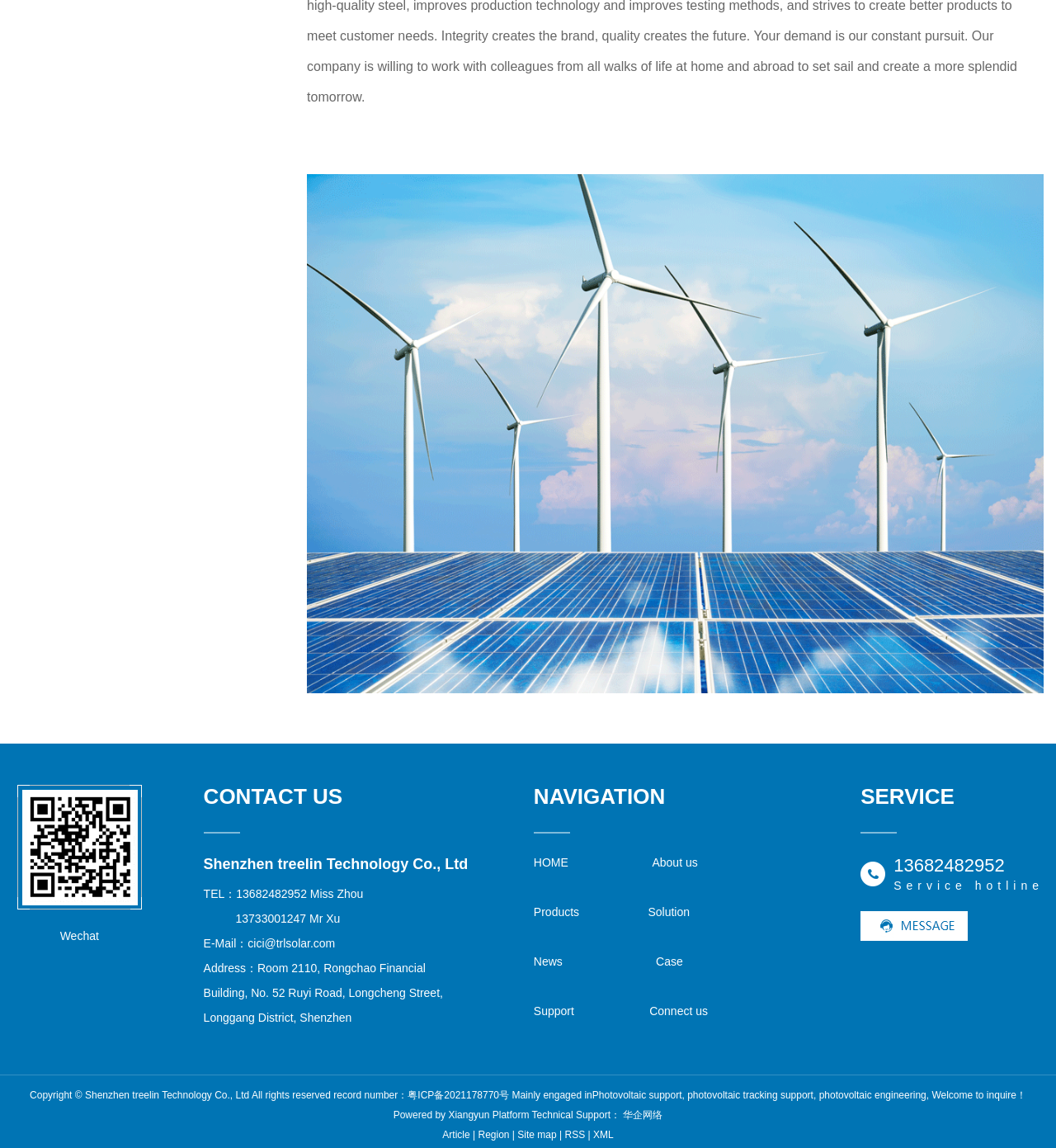Pinpoint the bounding box coordinates of the area that should be clicked to complete the following instruction: "Navigate to HOME page". The coordinates must be given as four float numbers between 0 and 1, i.e., [left, top, right, bottom].

[0.505, 0.74, 0.598, 0.784]